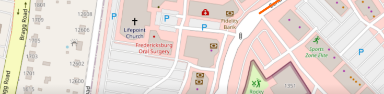Using the information in the image, give a detailed answer to the following question: What is the purpose of the map?

The map provides a comprehensive view of the neighborhood layout, making it a useful tool for orientation and planning visits to local establishments in Fredericksburg, Virginia.